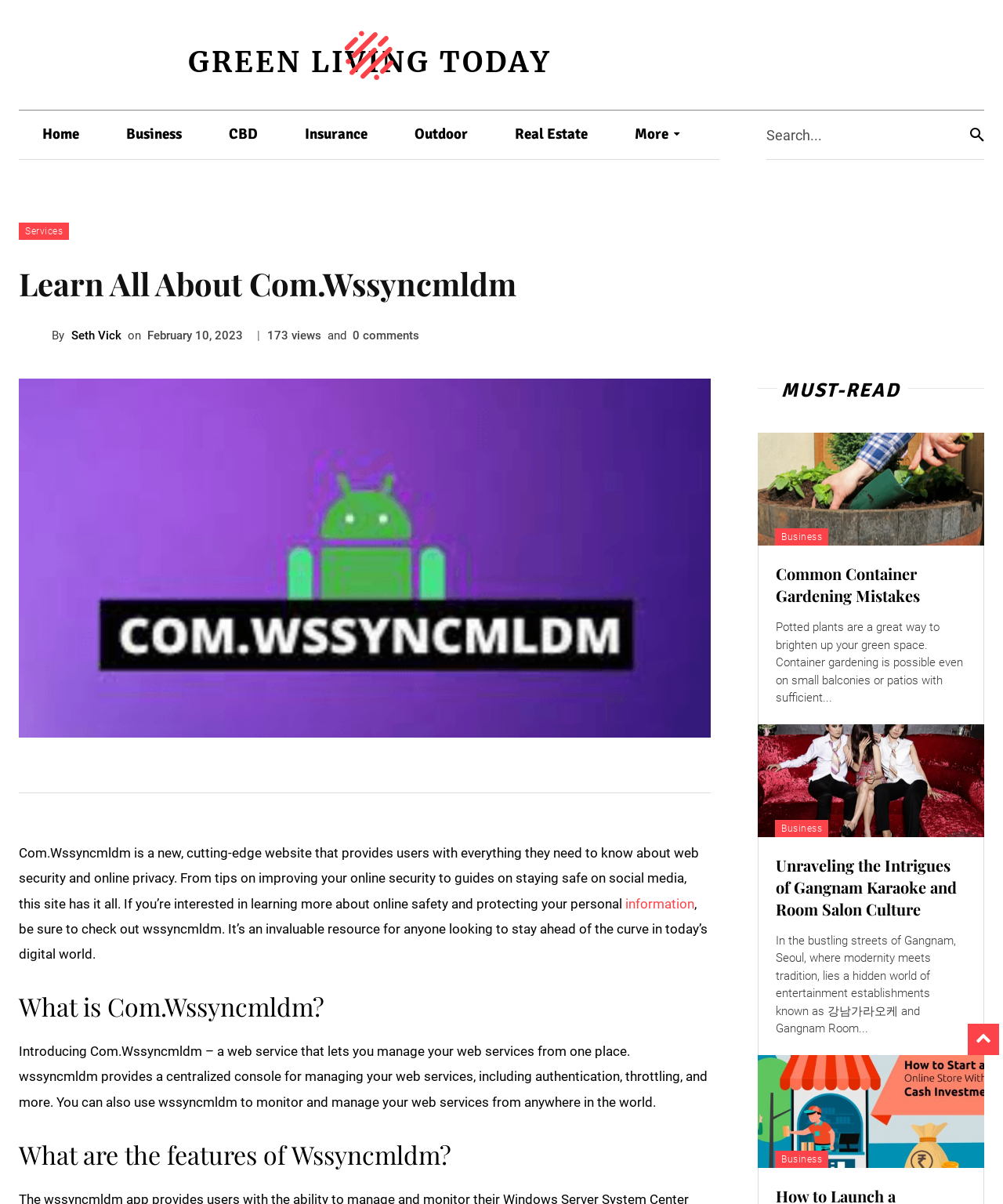Based on the image, please elaborate on the answer to the following question:
Who is the author of the article?

I found the answer by looking at the link element with the text 'Seth Vick' and the image element with the description 'Seth Vick' which suggests that Seth Vick is the author of the article.